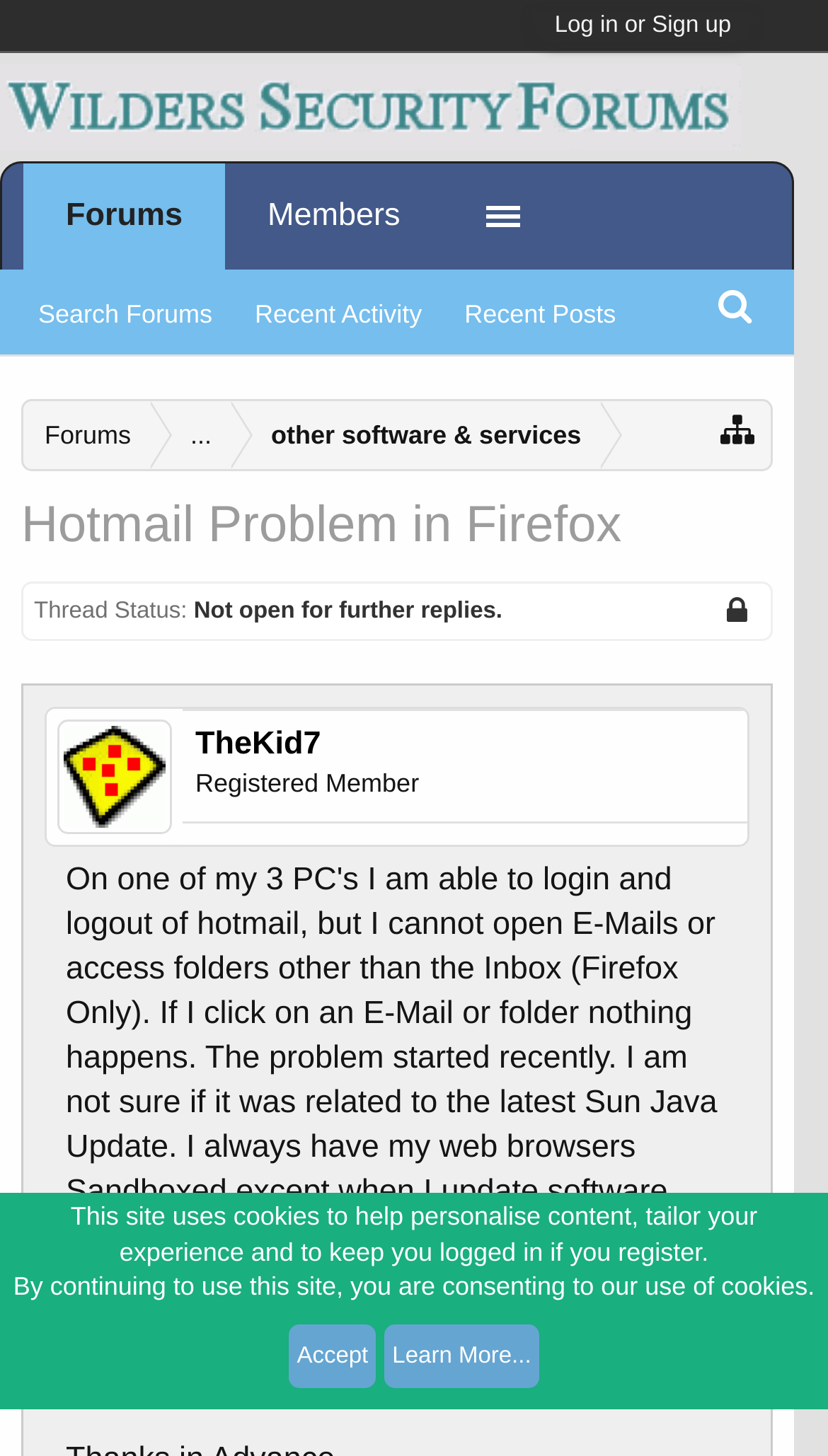Who started this topic?
Please provide a comprehensive answer based on the contents of the image.

I found the answer by examining the heading 'TheKid7 Registered Member' and the link 'TheKid7' associated with it, which suggests that TheKid7 is the one who started this topic.